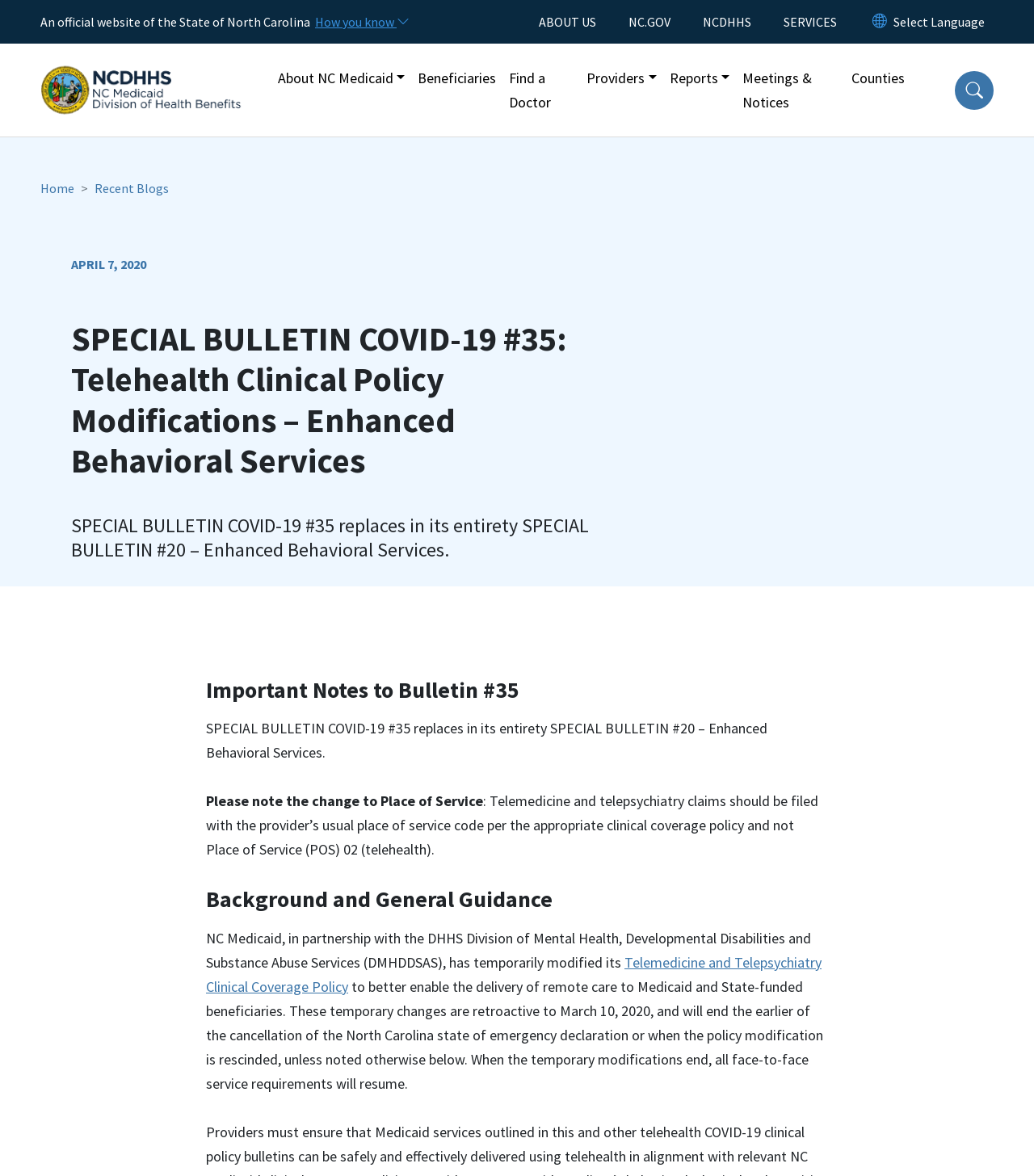Find the bounding box coordinates of the element you need to click on to perform this action: 'Search for something'. The coordinates should be represented by four float values between 0 and 1, in the format [left, top, right, bottom].

[0.923, 0.06, 0.961, 0.093]